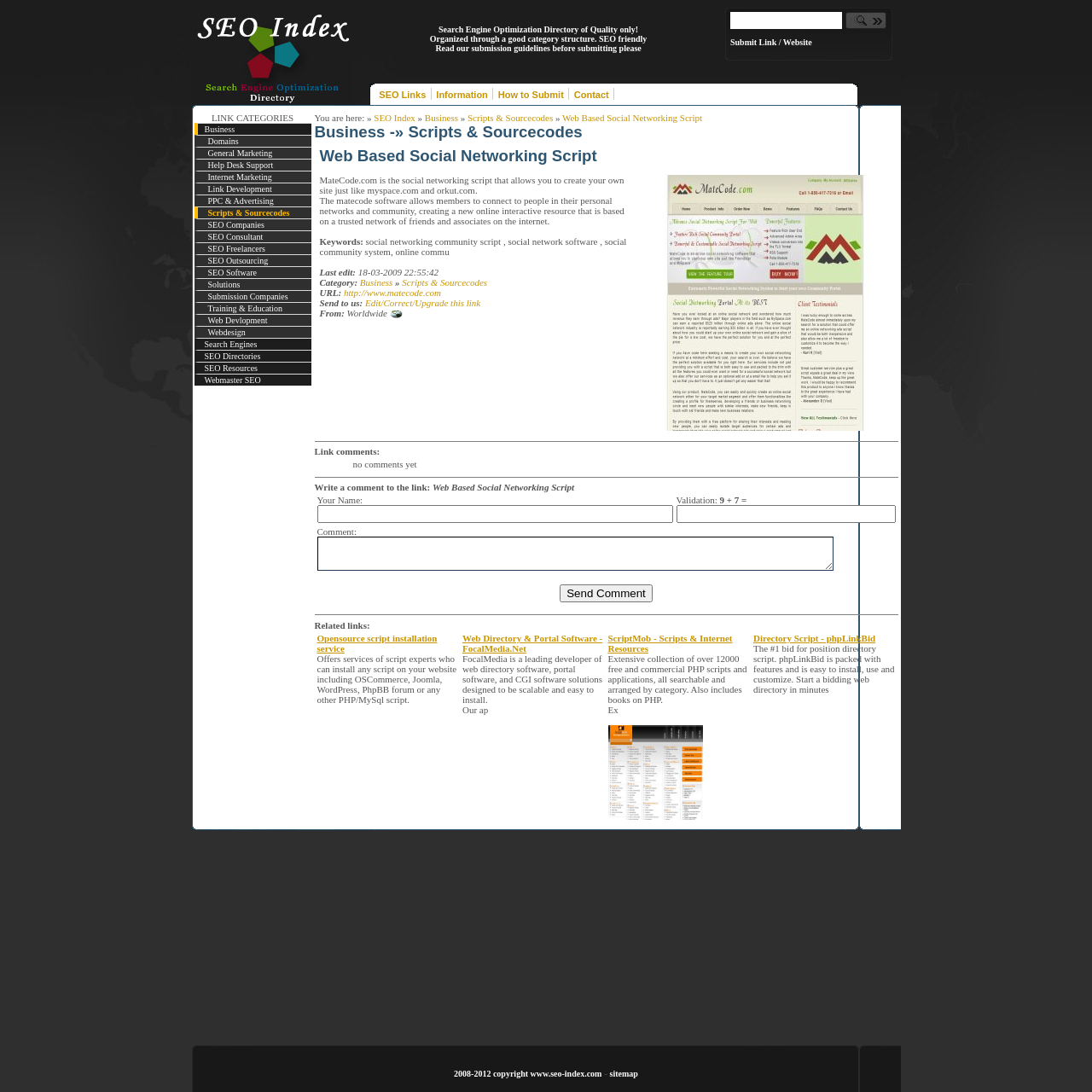What is the category of the Web Based Social Networking Script?
Your answer should be a single word or phrase derived from the screenshot.

Business Scripts & Sourcecodes